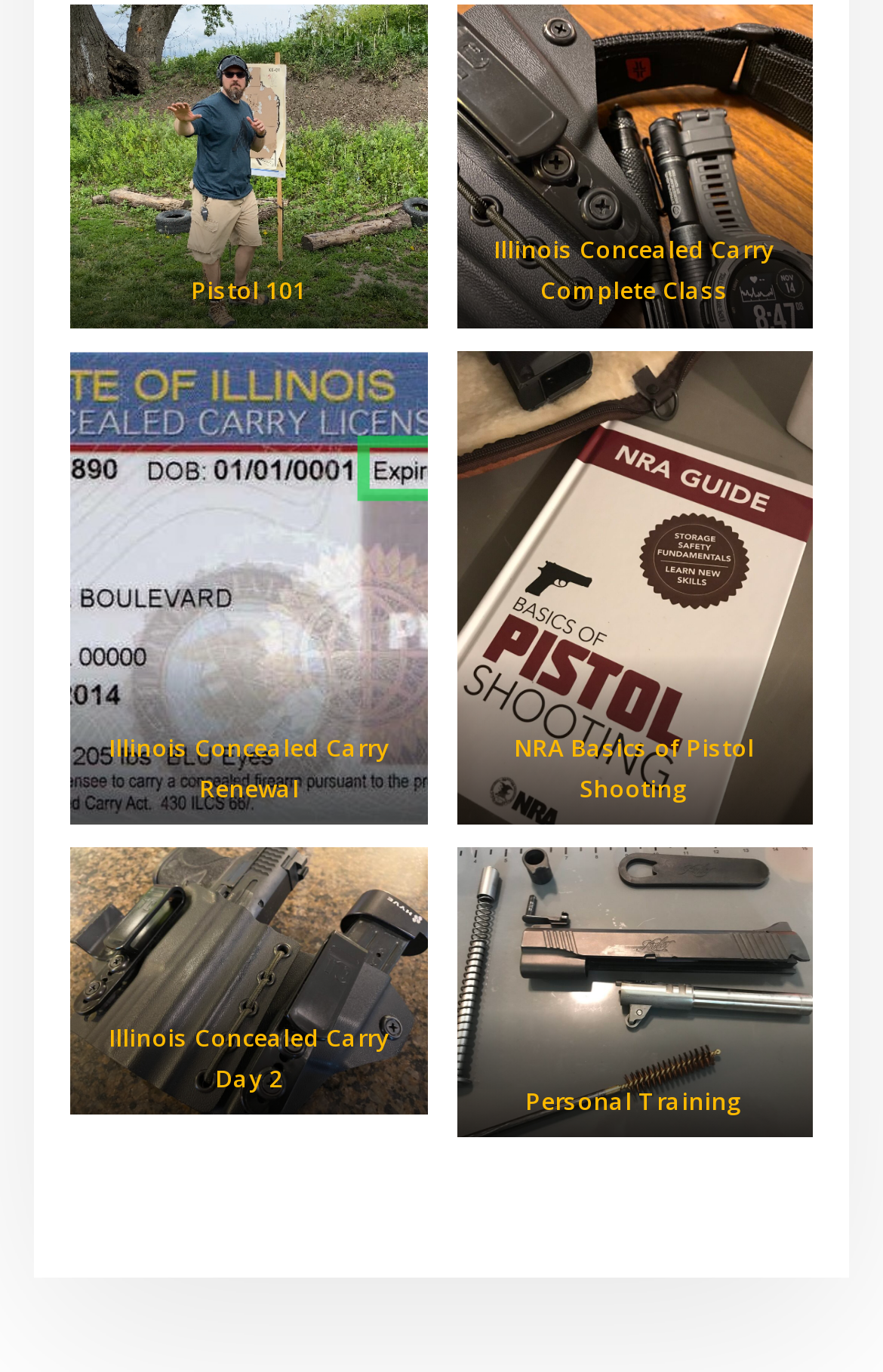Using the provided element description: "March 15, 2021July 25, 2023", identify the bounding box coordinates. The coordinates should be four floats between 0 and 1 in the order [left, top, right, bottom].

None